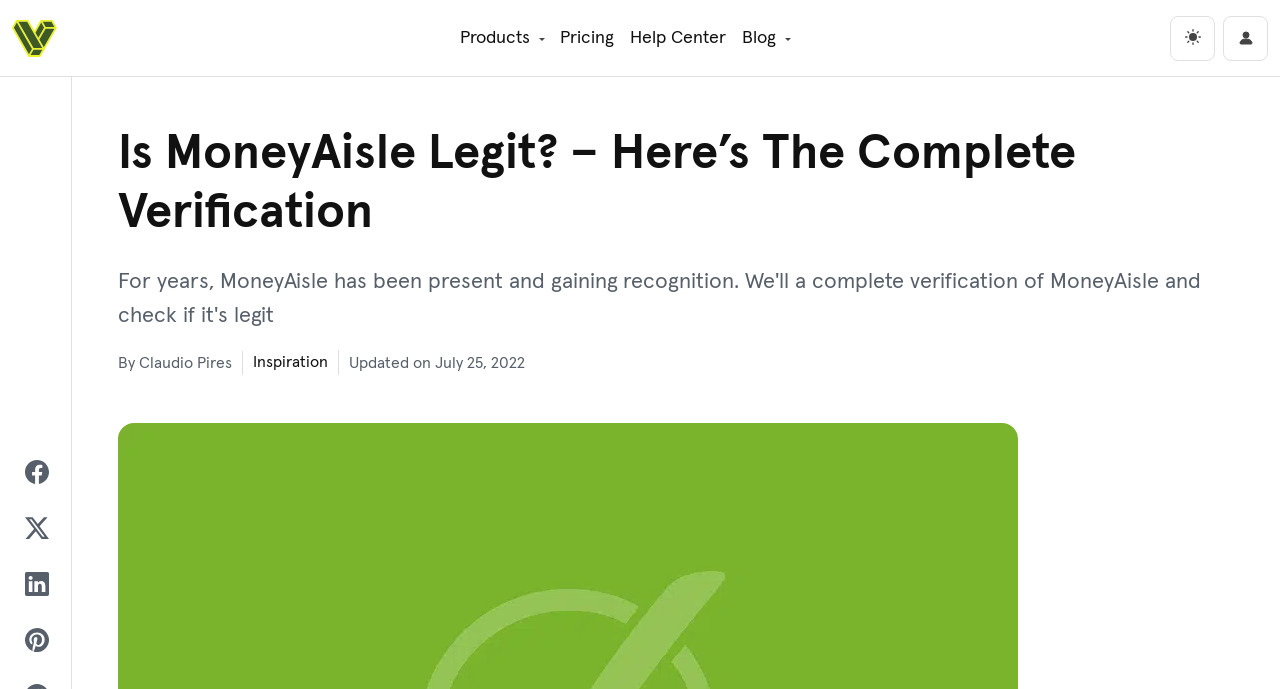Please provide the bounding box coordinates for the element that needs to be clicked to perform the following instruction: "Click on the 'Products' link". The coordinates should be given as four float numbers between 0 and 1, i.e., [left, top, right, bottom].

[0.353, 0.023, 0.431, 0.088]